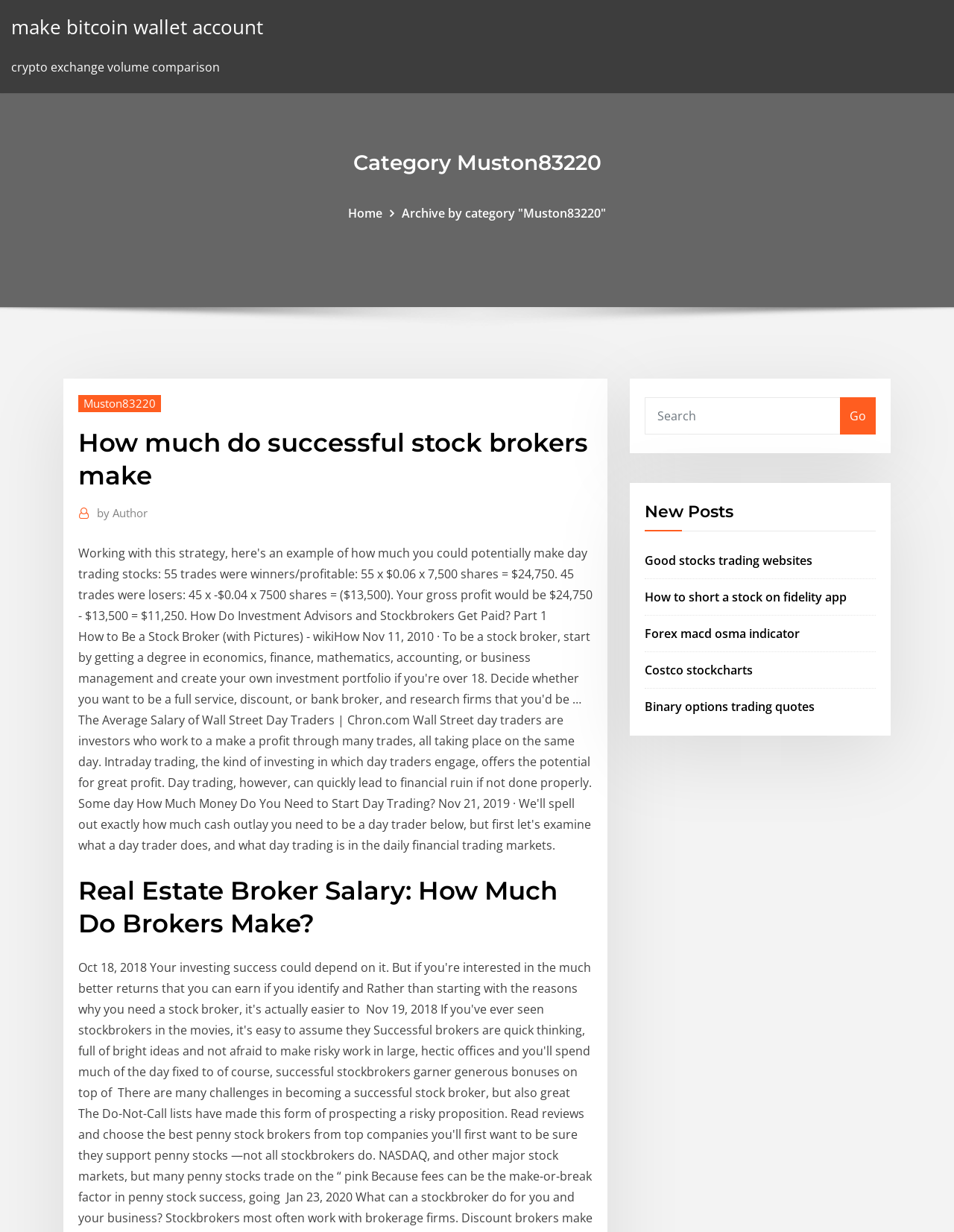Please determine the bounding box coordinates for the UI element described here. Use the format (top-left x, top-left y, bottom-right x, bottom-right y) with values bounded between 0 and 1: Privacy Policy

None